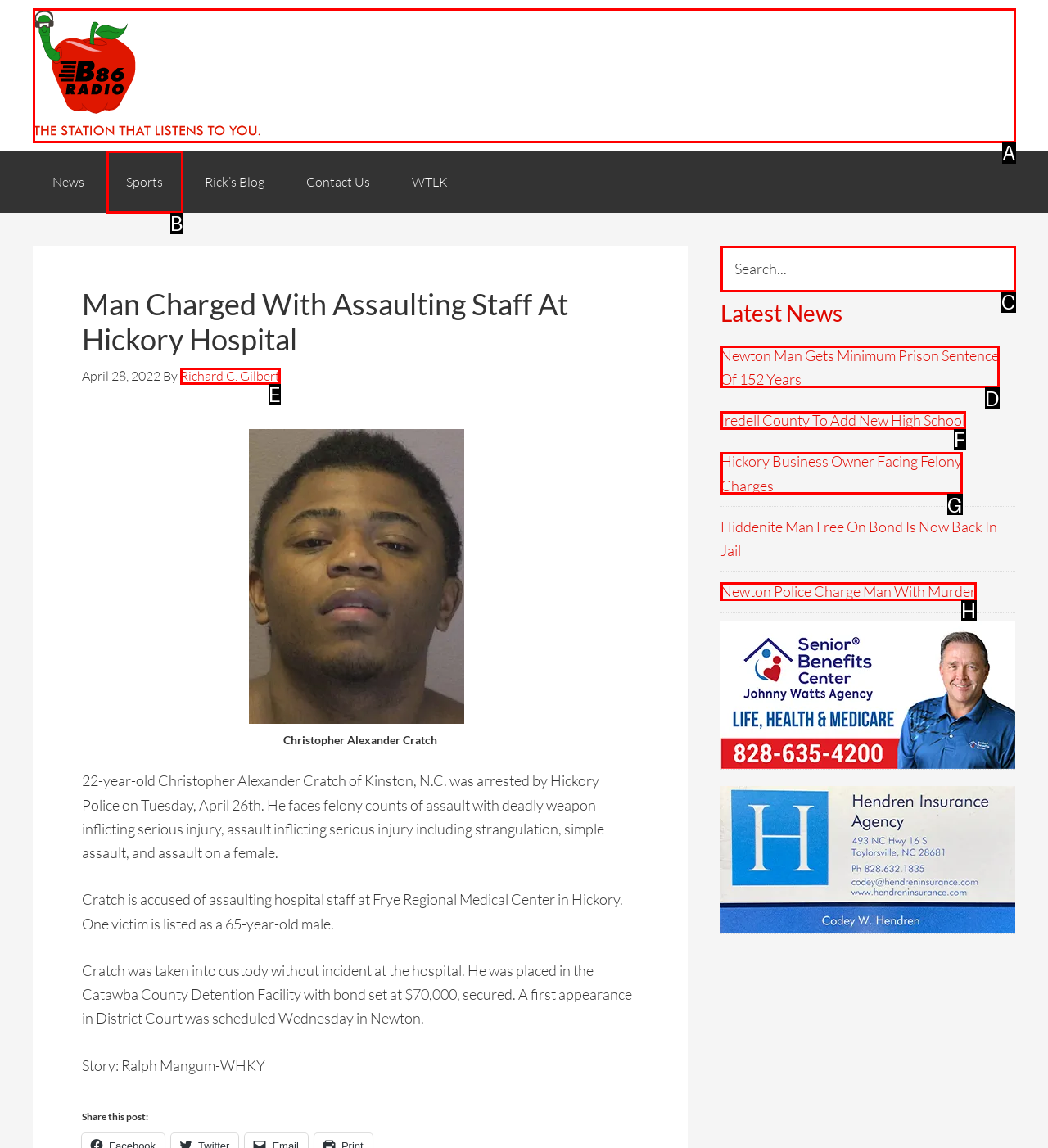Select the letter that corresponds to the UI element described as: Sports
Answer by providing the letter from the given choices.

B